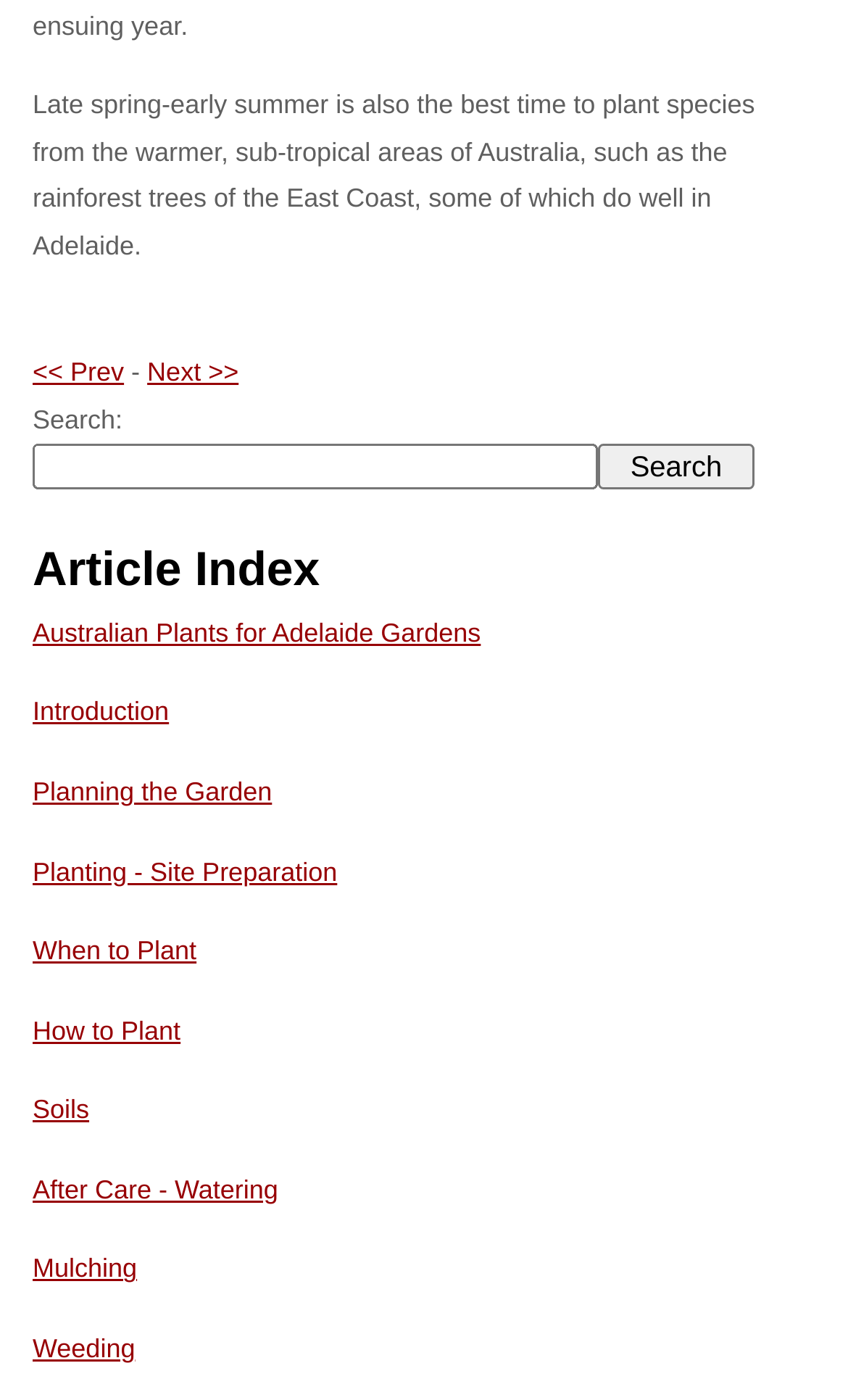Identify the bounding box for the element characterized by the following description: "After Care - Watering".

[0.038, 0.839, 0.328, 0.86]